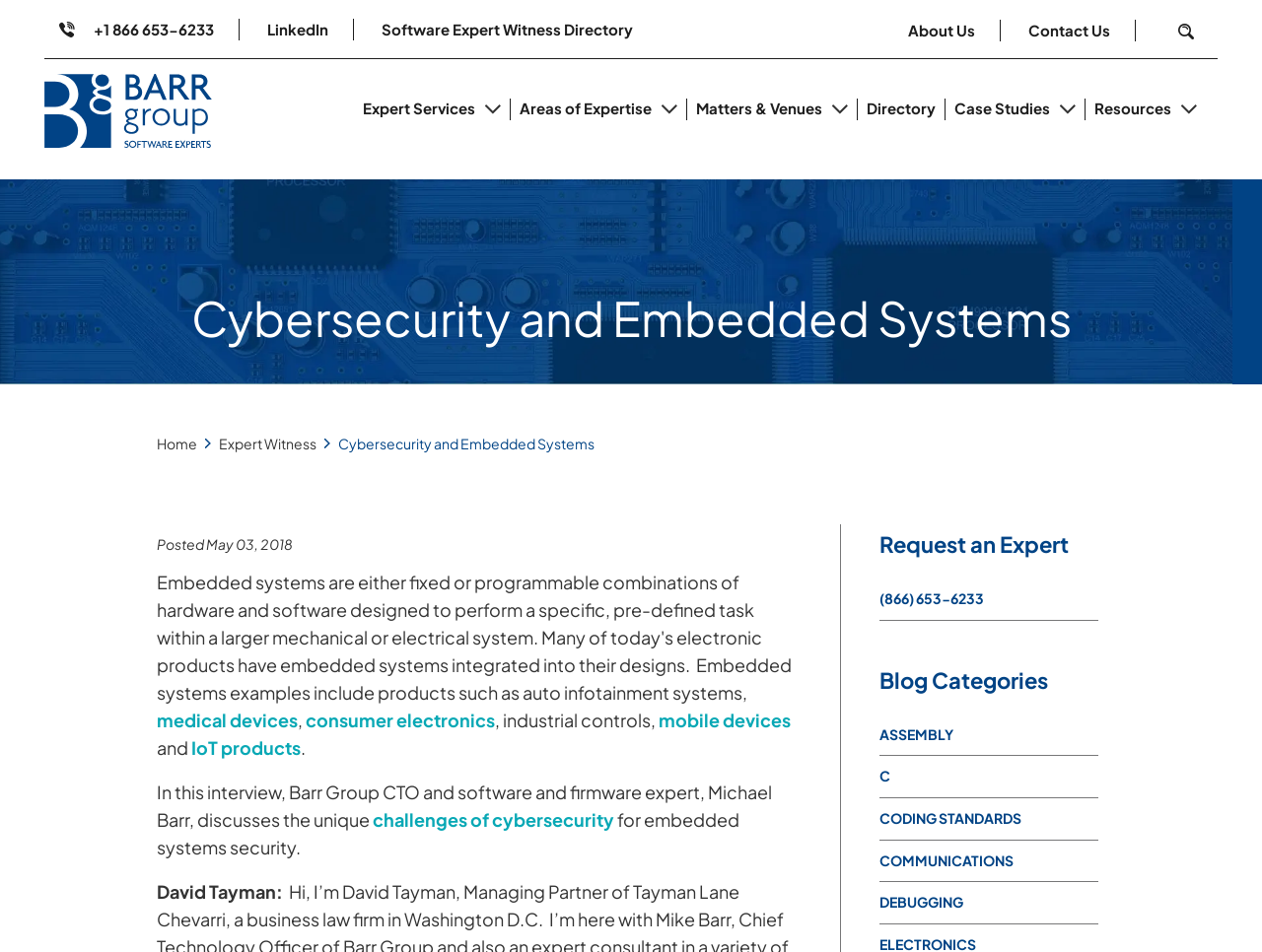Show the bounding box coordinates for the element that needs to be clicked to execute the following instruction: "Read about Cybersecurity and Embedded Systems". Provide the coordinates in the form of four float numbers between 0 and 1, i.e., [left, top, right, bottom].

[0.266, 0.456, 0.471, 0.475]